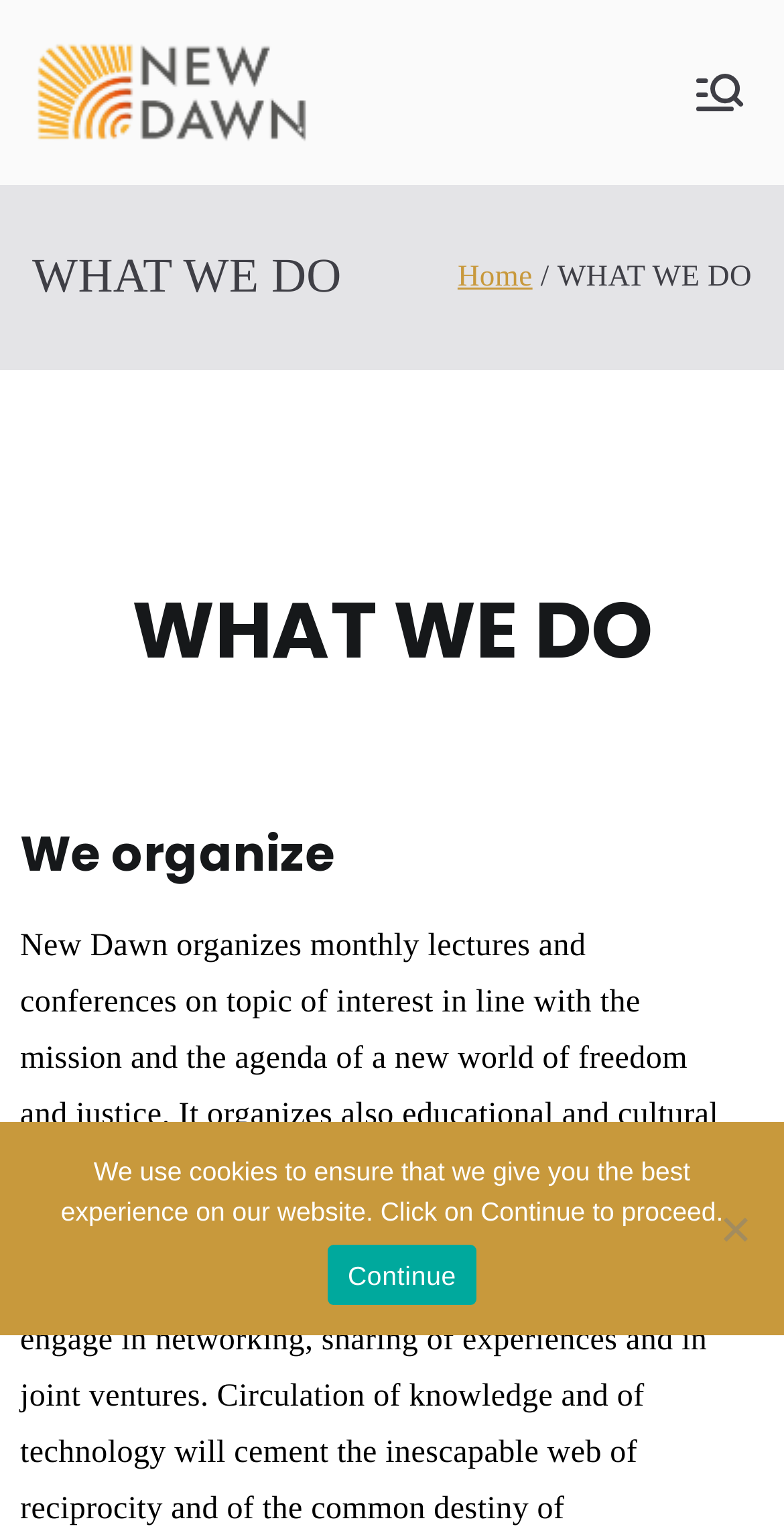Identify and provide the title of the webpage.

WHAT WE DO